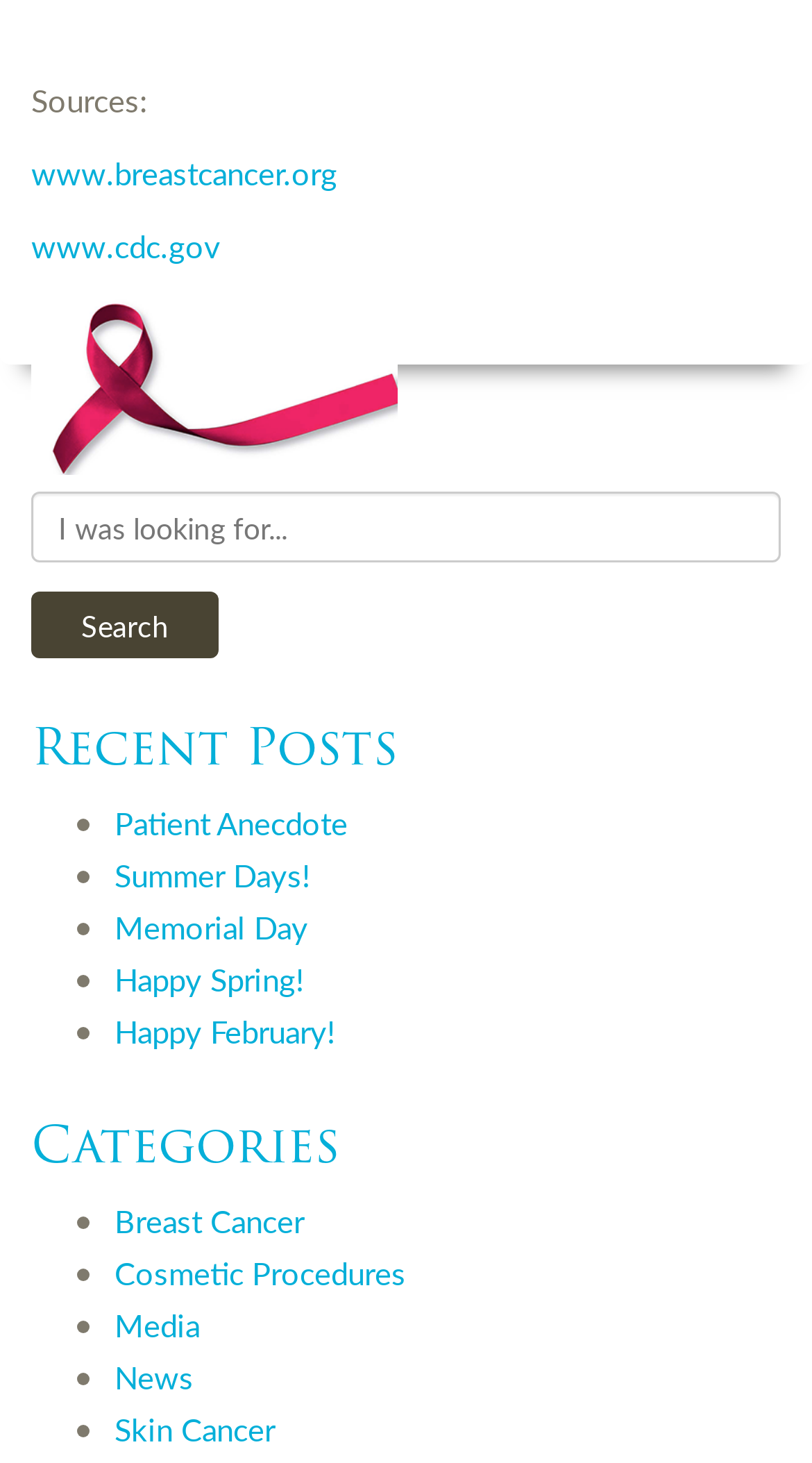Determine the coordinates of the bounding box that should be clicked to complete the instruction: "Click Search button". The coordinates should be represented by four float numbers between 0 and 1: [left, top, right, bottom].

[0.038, 0.404, 0.269, 0.449]